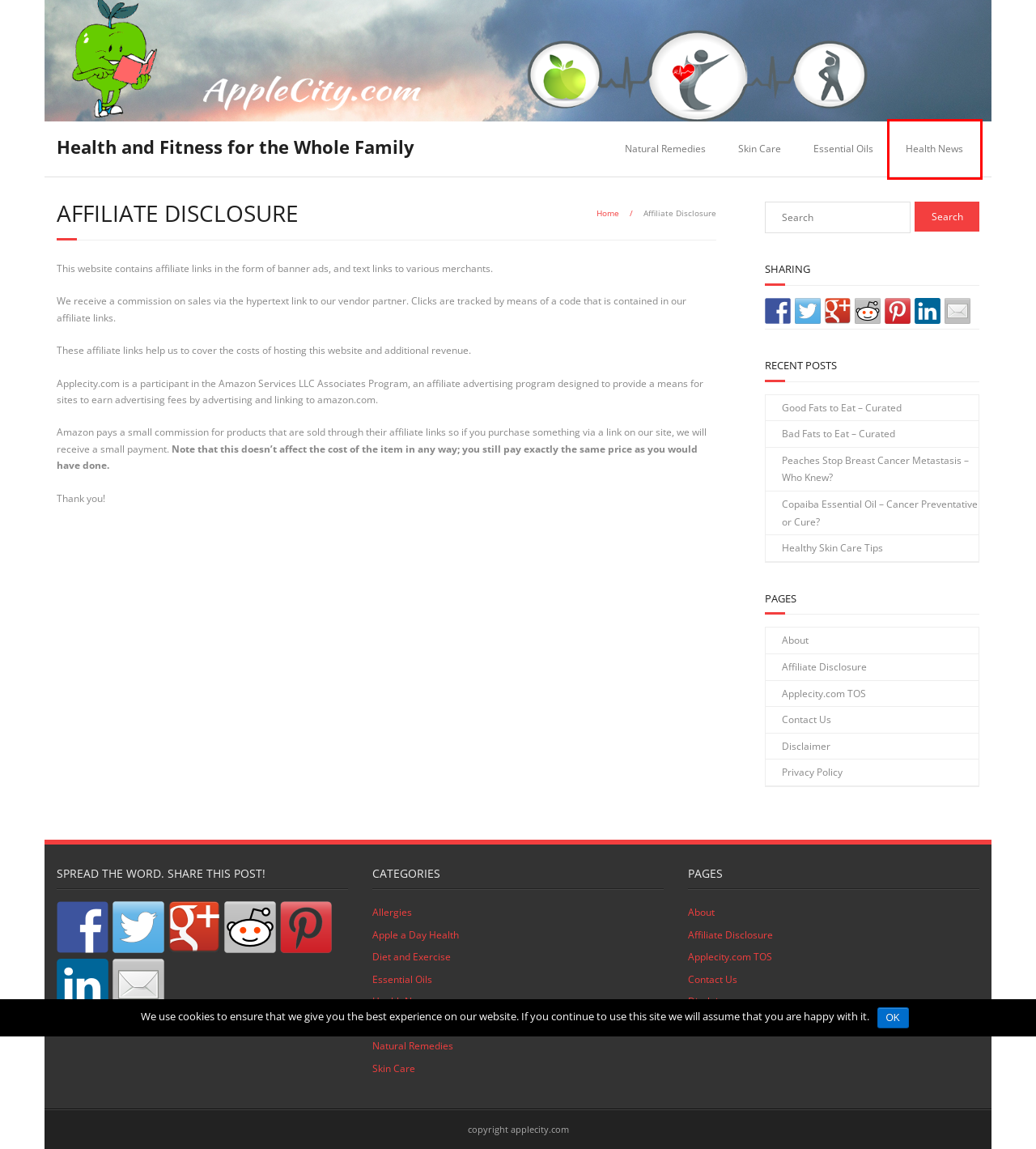Review the webpage screenshot and focus on the UI element within the red bounding box. Select the best-matching webpage description for the new webpage that follows after clicking the highlighted element. Here are the candidates:
A. Health and Fitness for the Whole Family -
B. Bad Fats to Eat - Curated - Health and Fitness for the Whole Family
C. Essential Oils Archives - Health and Fitness for the Whole Family
D. Applecity.com TOS - Health and Fitness for the Whole Family
E. Health News Archives - Health and Fitness for the Whole Family
F. Peaches Stop Breast Cancer Metastasis - Who Knew? - Health and Fitness for the Whole Family
G. Disclaimer - Health and Fitness for the Whole Family
H. About - Health and Fitness for the Whole Family

E